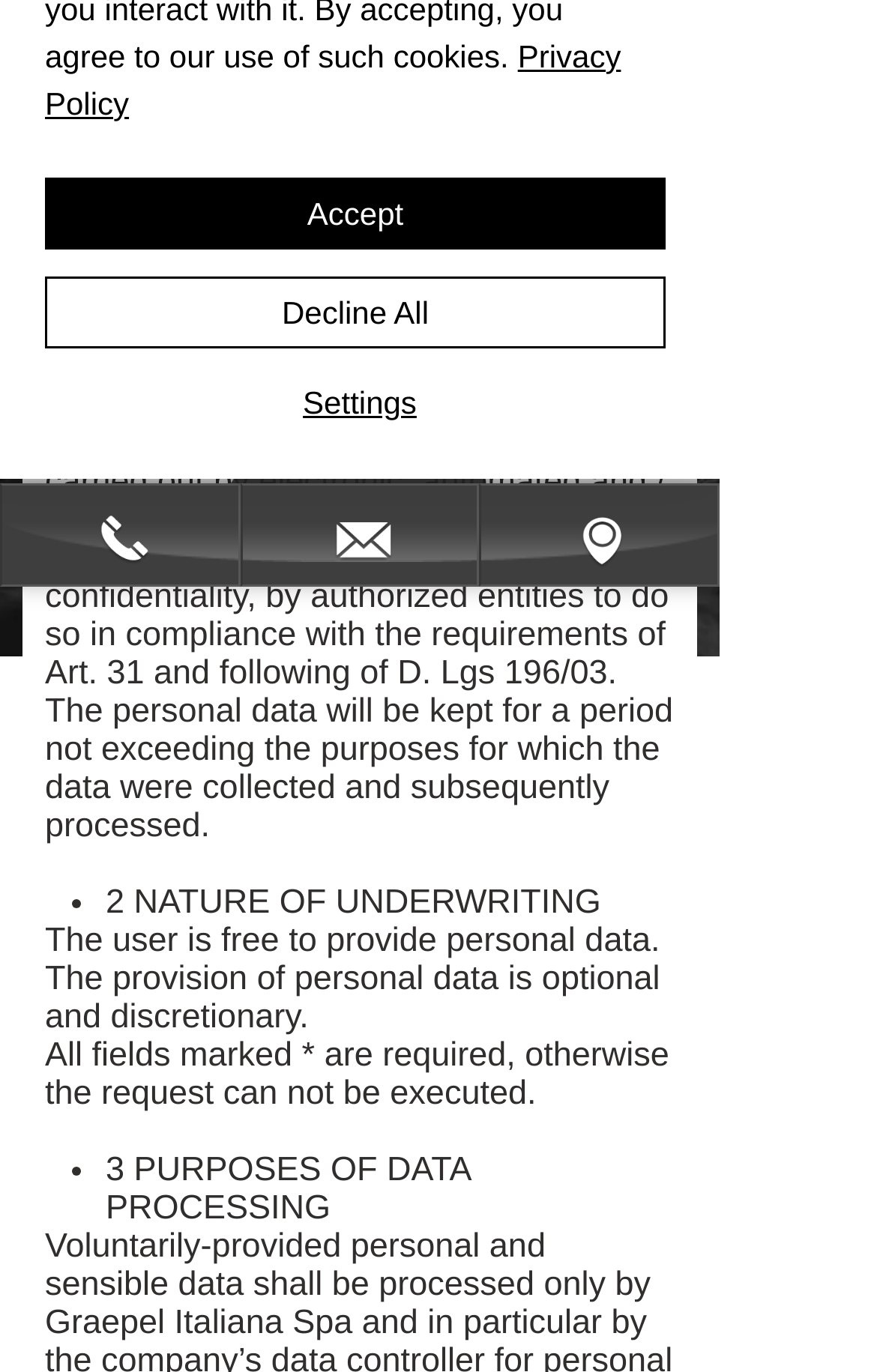Please specify the bounding box coordinates in the format (top-left x, top-left y, bottom-right x, bottom-right y), with all values as floating point numbers between 0 and 1. Identify the bounding box of the UI element described by: Settings

[0.056, 0.277, 0.764, 0.31]